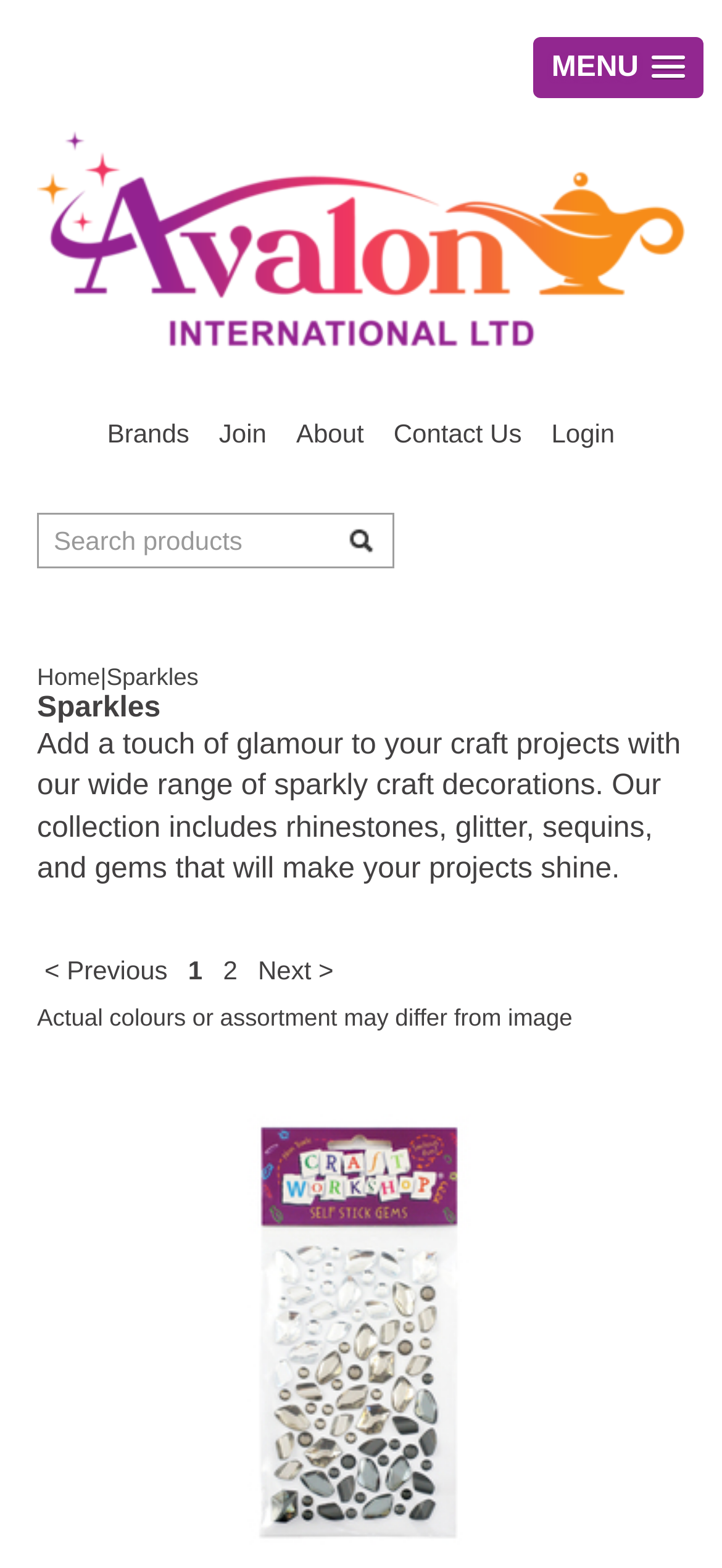Determine the bounding box coordinates of the section to be clicked to follow the instruction: "View Craft Self Stick Gems Black 95x155". The coordinates should be given as four float numbers between 0 and 1, formatted as [left, top, right, bottom].

[0.179, 0.839, 0.821, 0.859]